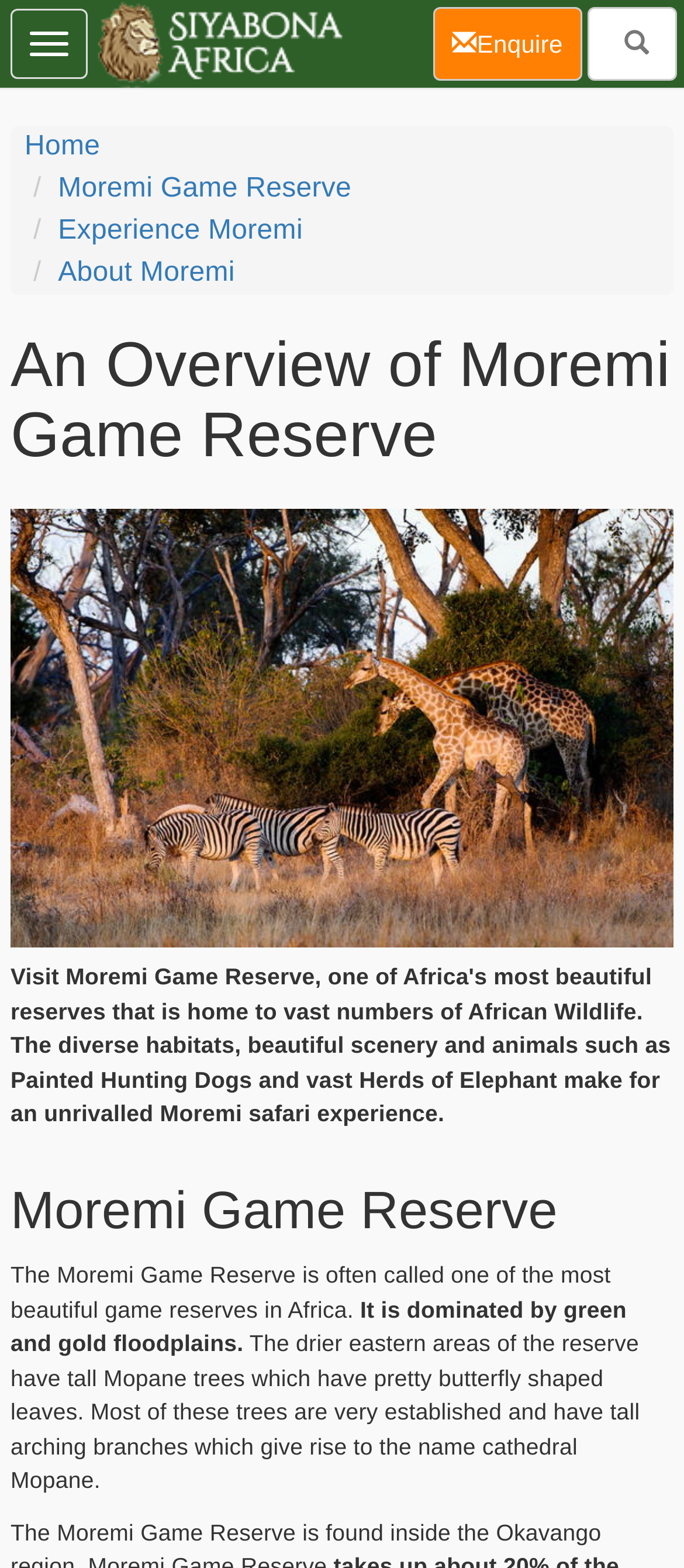Analyze the image and give a detailed response to the question:
What is the dominant color of the floodplains in Moremi Game Reserve?

I found the StaticText element at coordinates [0.015, 0.805, 0.893, 0.843] which states 'The Moremi Game Reserve is often called one of the most beautiful game reserves in Africa. It is dominated by green and gold floodplains.'